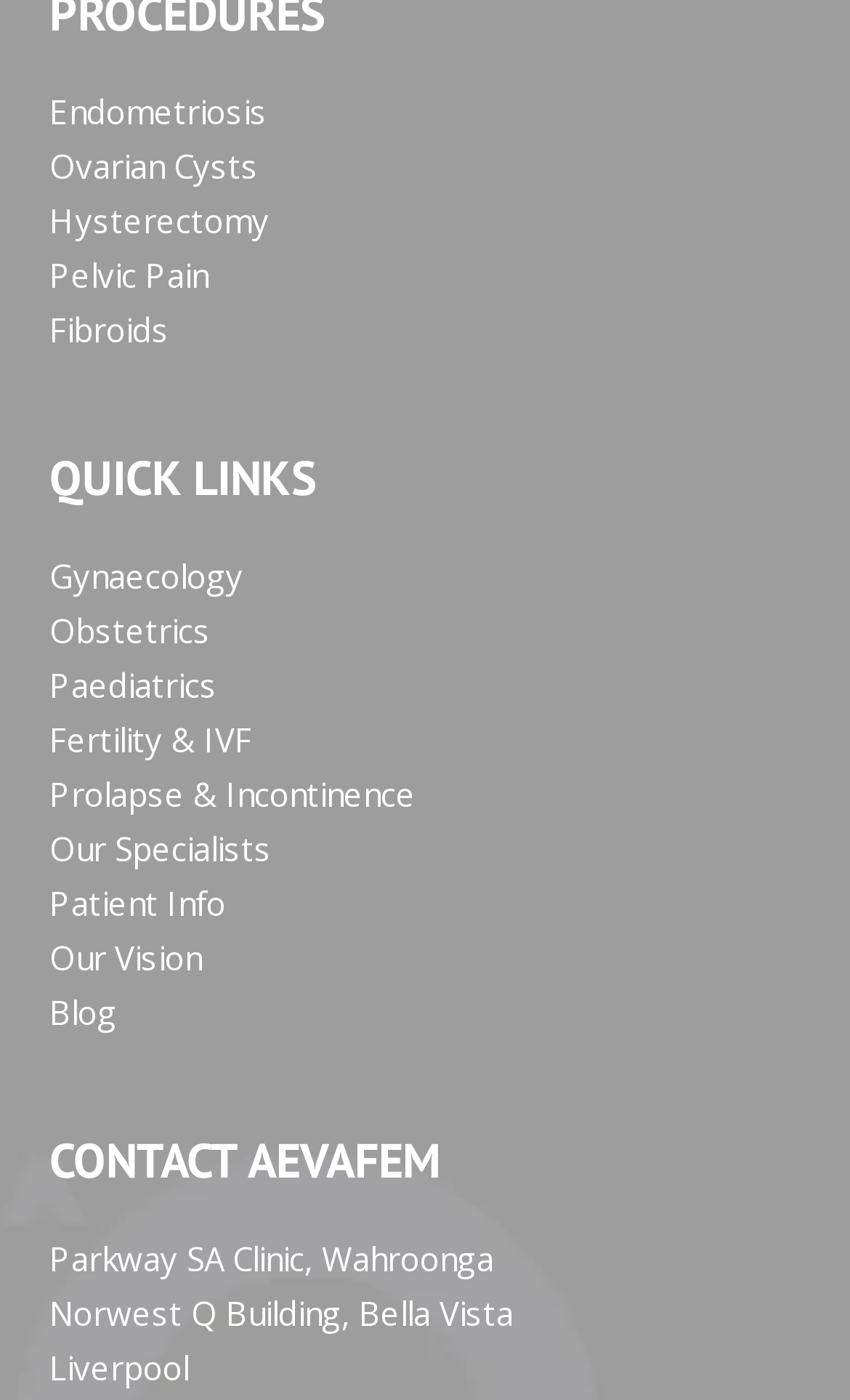Determine the bounding box coordinates of the clickable region to carry out the instruction: "Visit the Obstetrics page".

[0.058, 0.435, 0.247, 0.466]